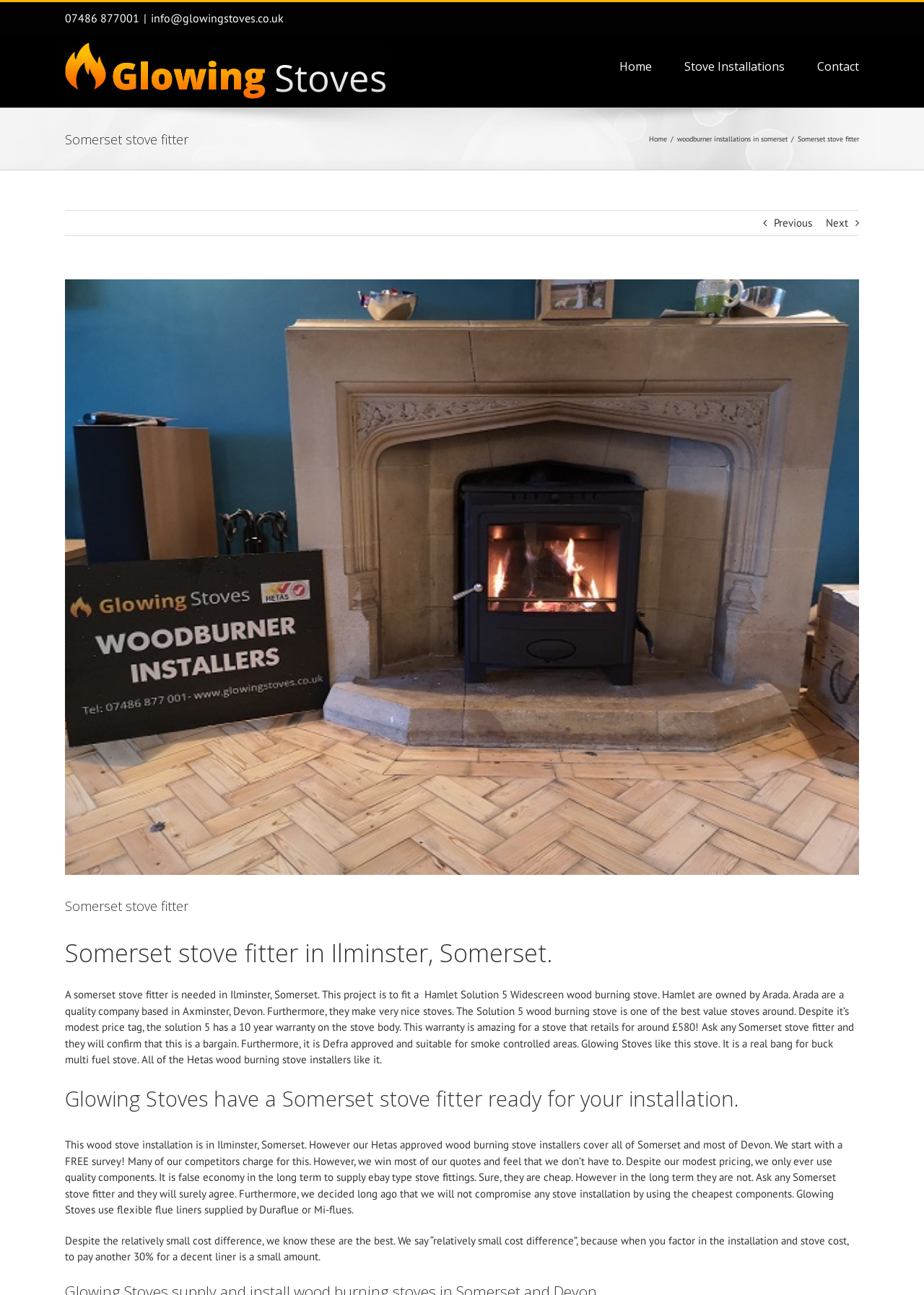From the webpage screenshot, predict the bounding box coordinates (top-left x, top-left y, bottom-right x, bottom-right y) for the UI element described here: Next

[0.894, 0.163, 0.918, 0.182]